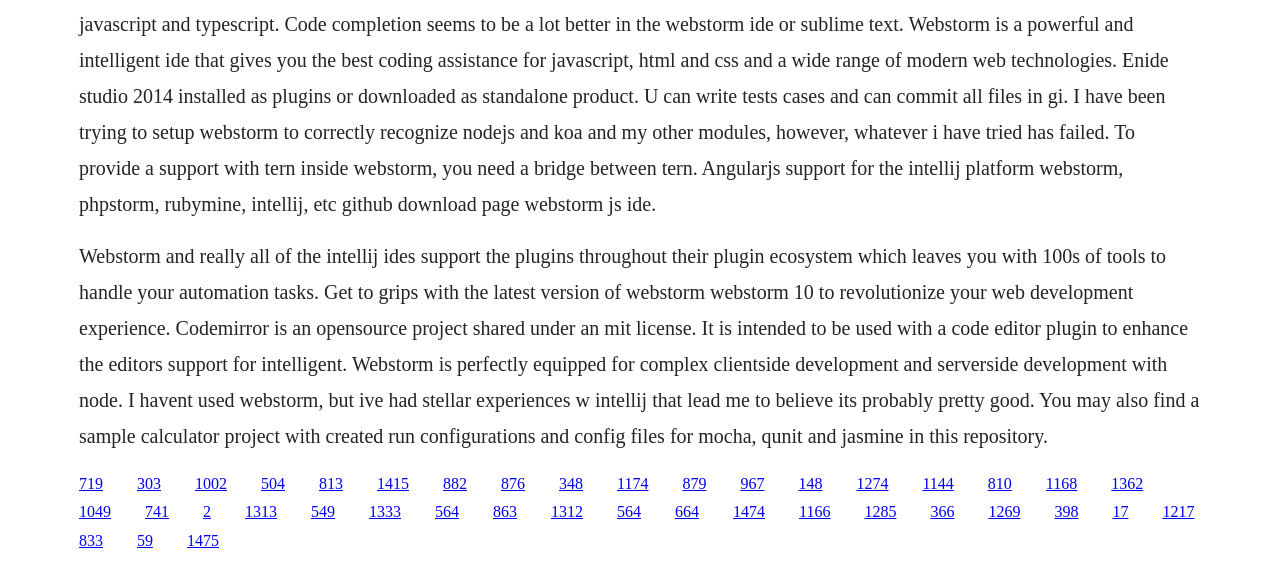Specify the bounding box coordinates (top-left x, top-left y, bottom-right x, bottom-right y) of the UI element in the screenshot that matches this description: Table Games

None